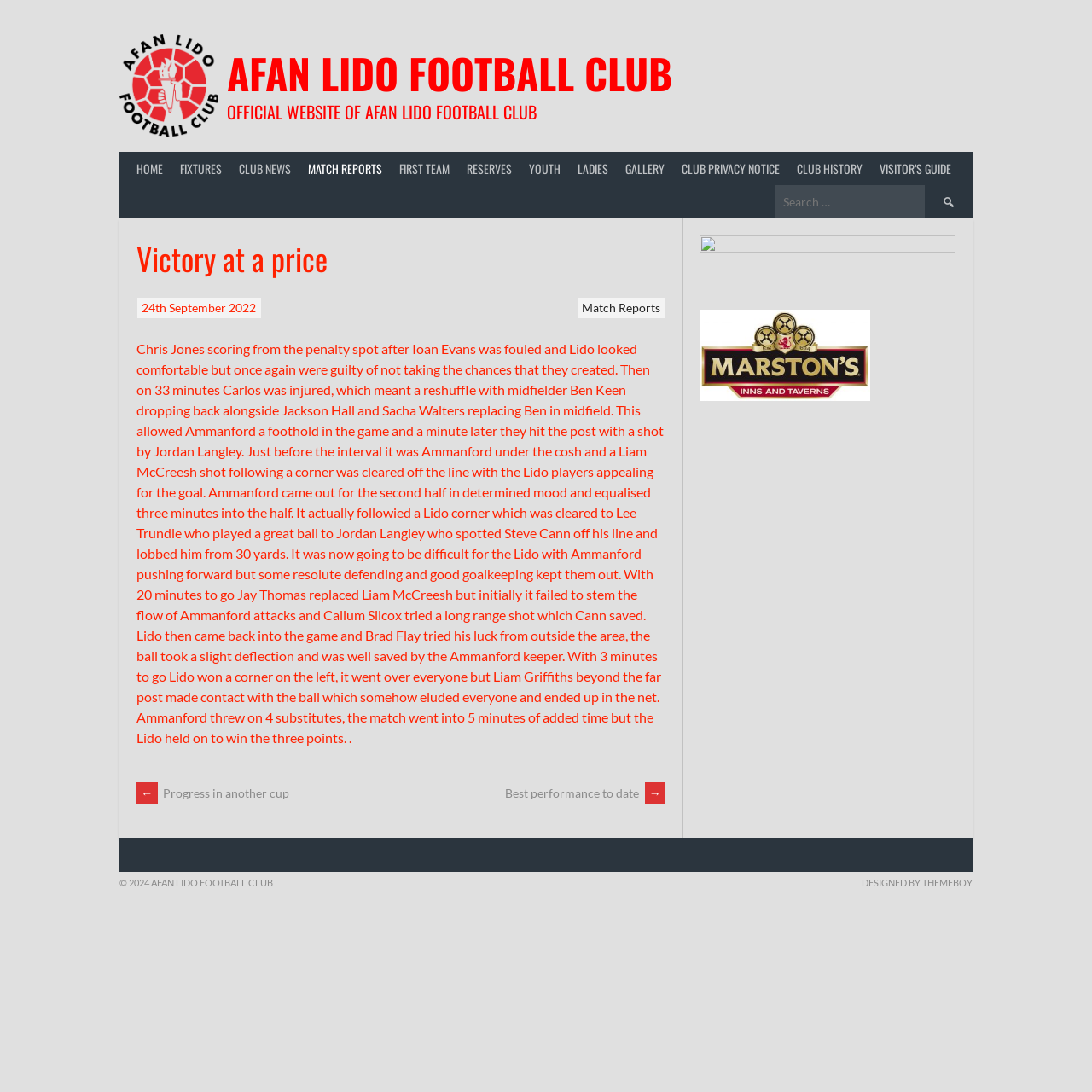Please identify the bounding box coordinates of the element's region that should be clicked to execute the following instruction: "Search for something". The bounding box coordinates must be four float numbers between 0 and 1, i.e., [left, top, right, bottom].

[0.709, 0.169, 0.891, 0.2]